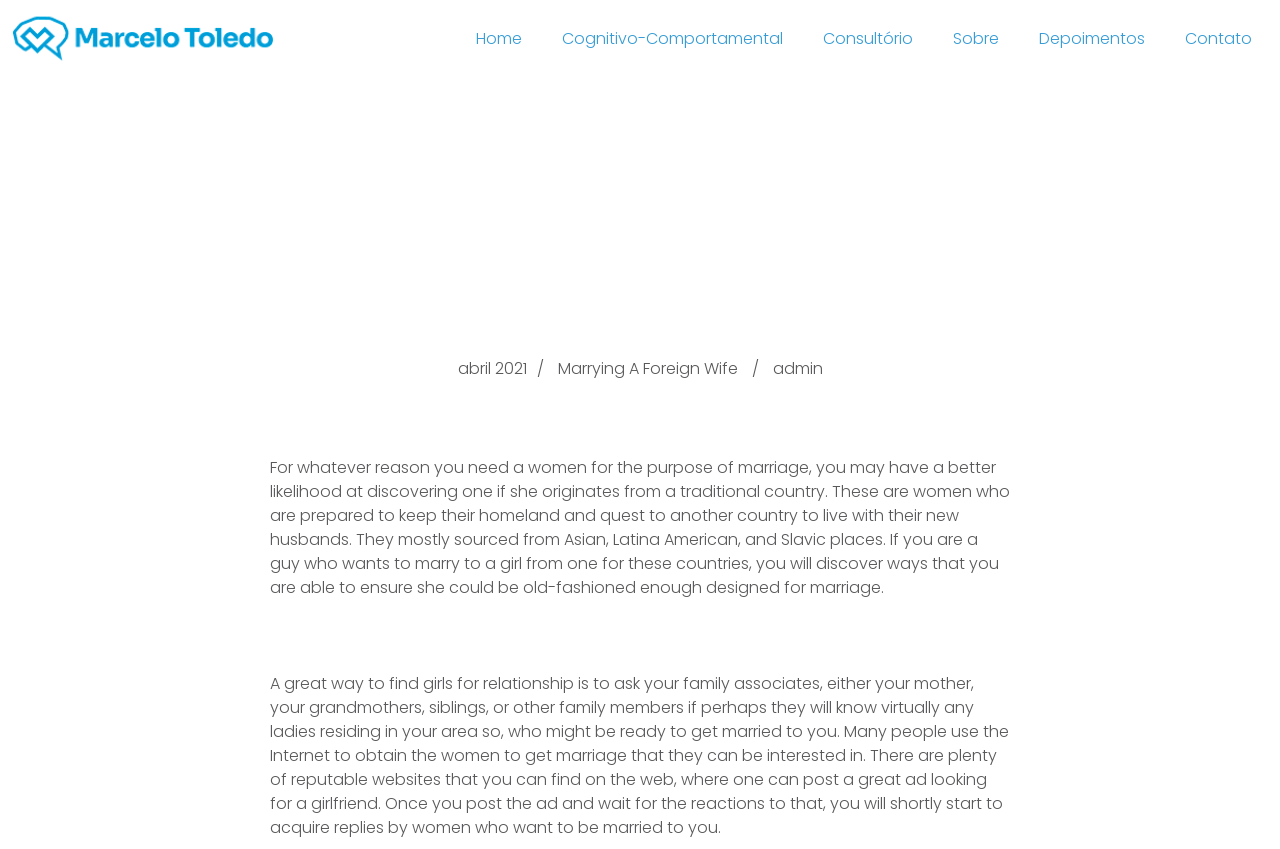Using the provided element description "Sobre", determine the bounding box coordinates of the UI element.

[0.733, 0.018, 0.792, 0.073]